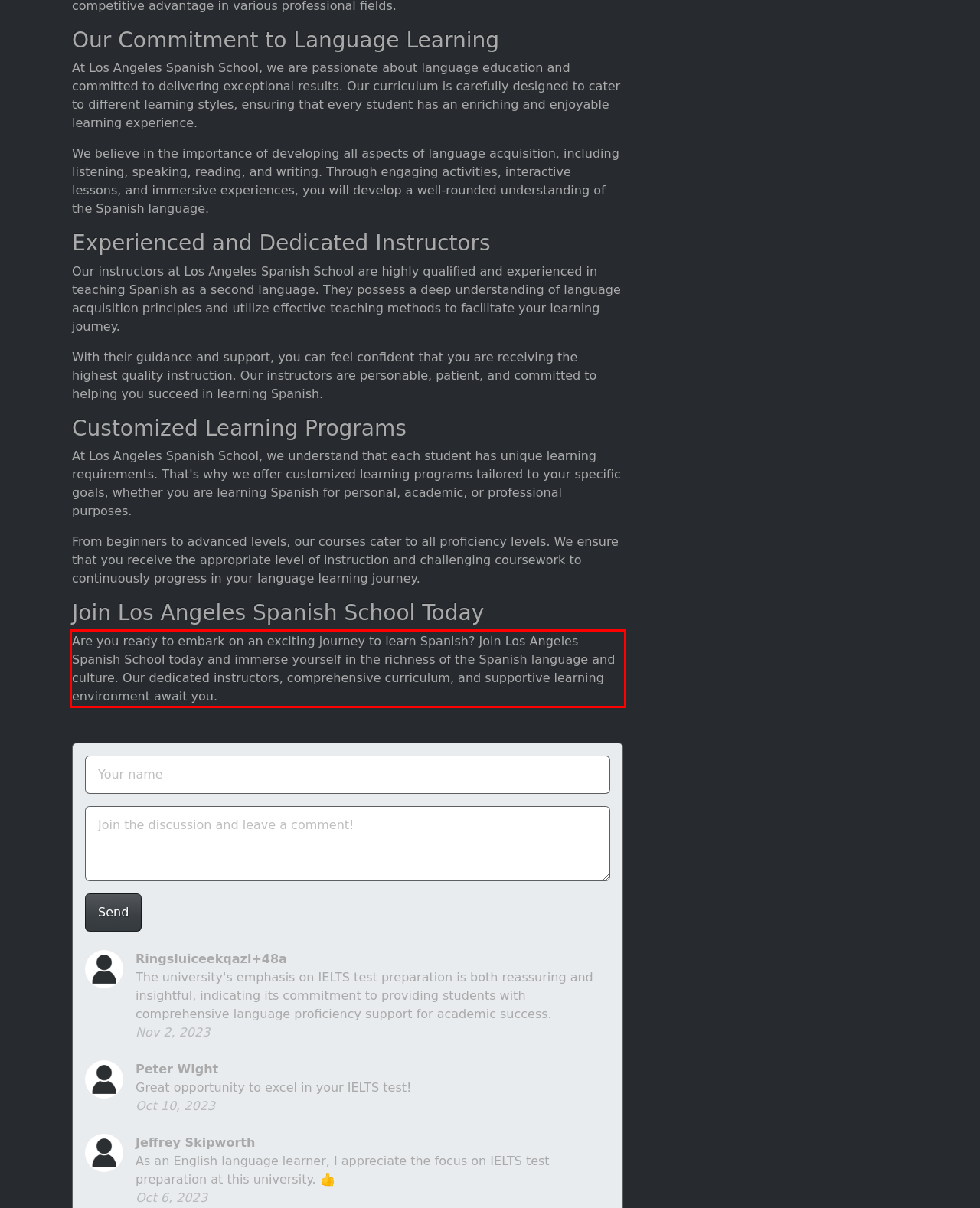You are presented with a screenshot containing a red rectangle. Extract the text found inside this red bounding box.

Are you ready to embark on an exciting journey to learn Spanish? Join Los Angeles Spanish School today and immerse yourself in the richness of the Spanish language and culture. Our dedicated instructors, comprehensive curriculum, and supportive learning environment await you.